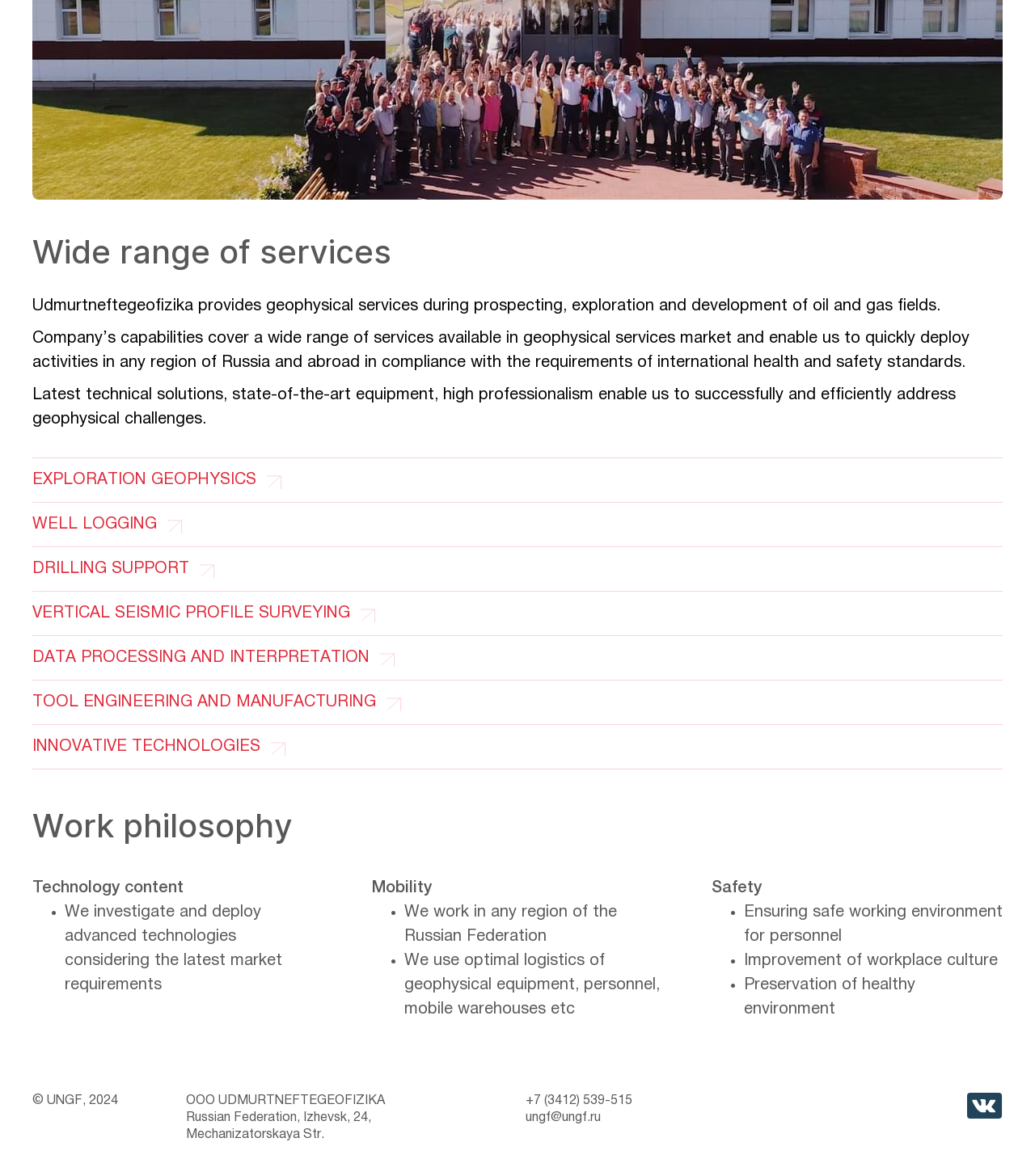Provide the bounding box coordinates for the specified HTML element described in this description: "+7 (3412) 539-515". The coordinates should be four float numbers ranging from 0 to 1, in the format [left, top, right, bottom].

[0.508, 0.931, 0.611, 0.942]